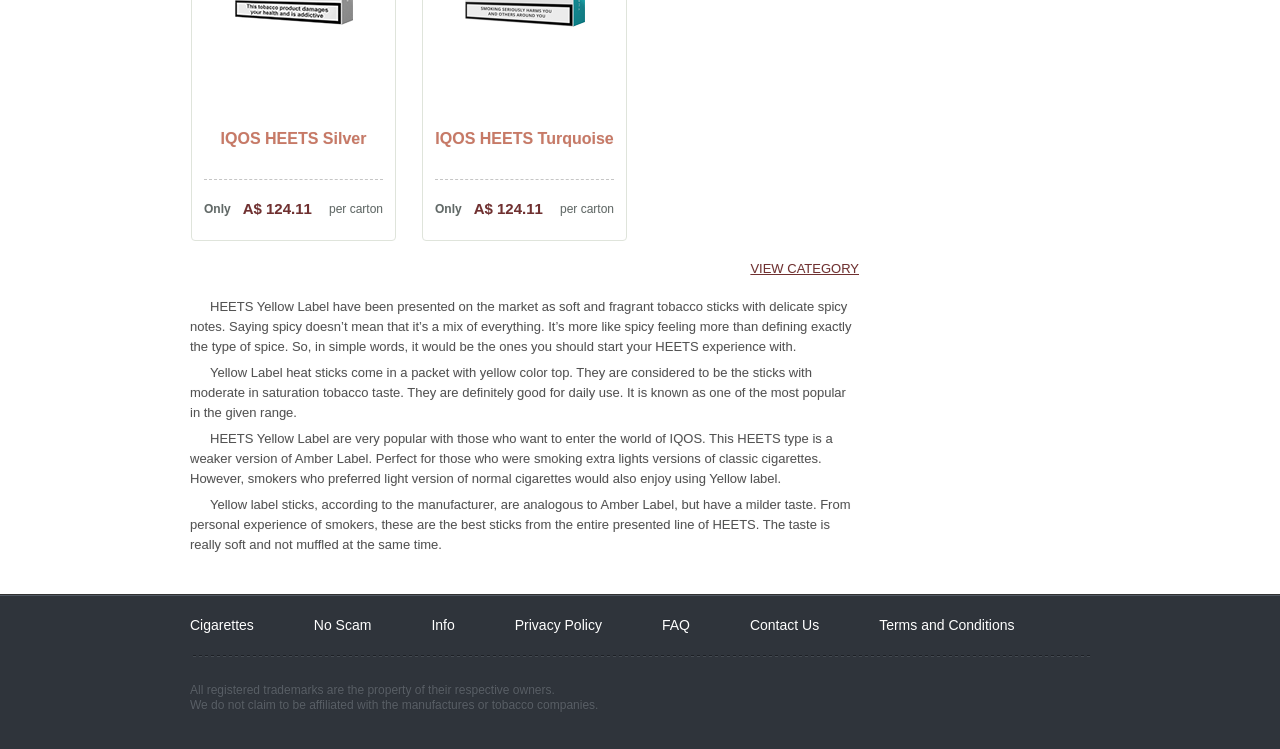Identify the bounding box coordinates of the section that should be clicked to achieve the task described: "View FAQ page".

[0.517, 0.824, 0.539, 0.845]